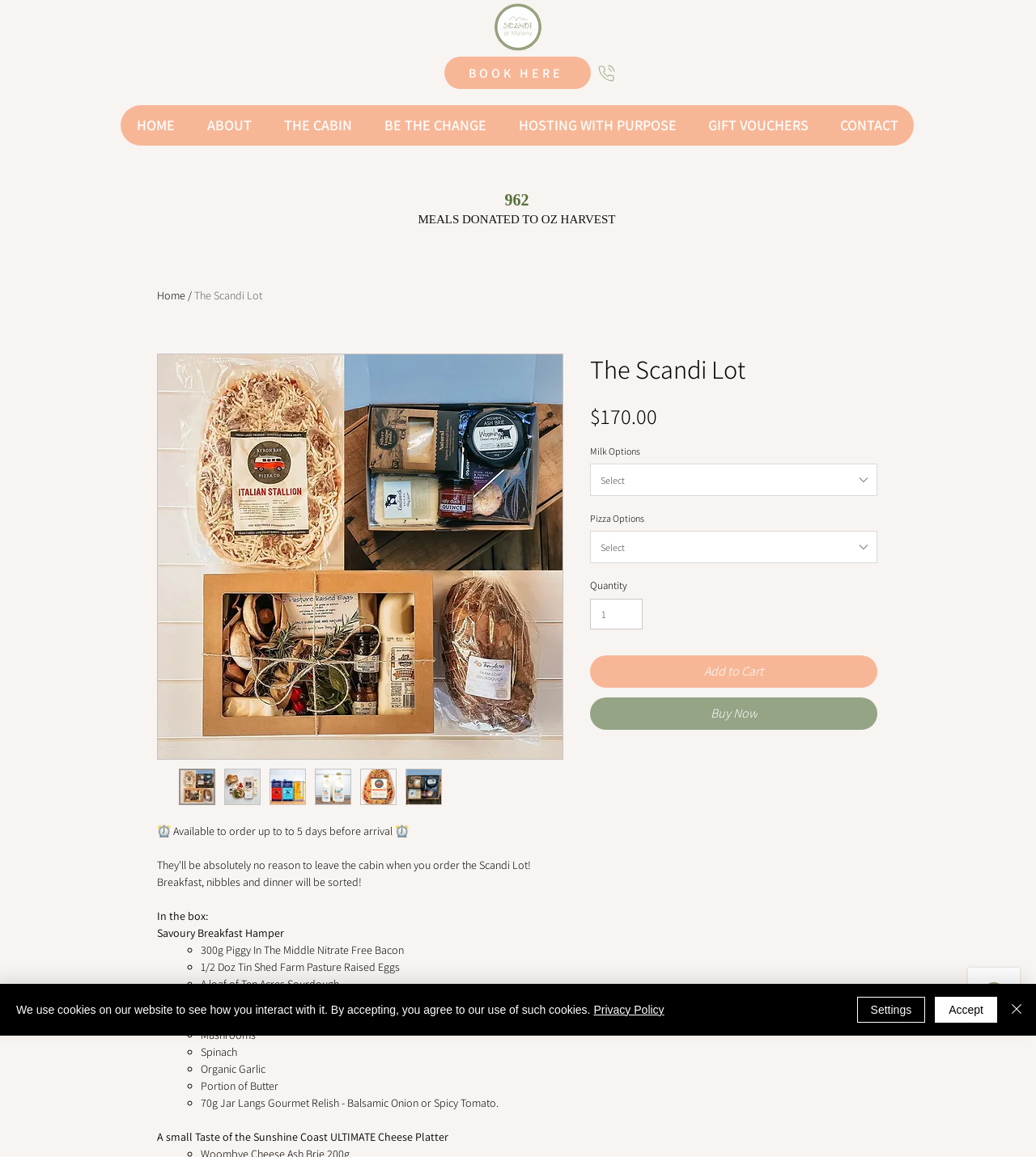Find the bounding box coordinates for the element described here: "HOME".

[0.116, 0.091, 0.184, 0.126]